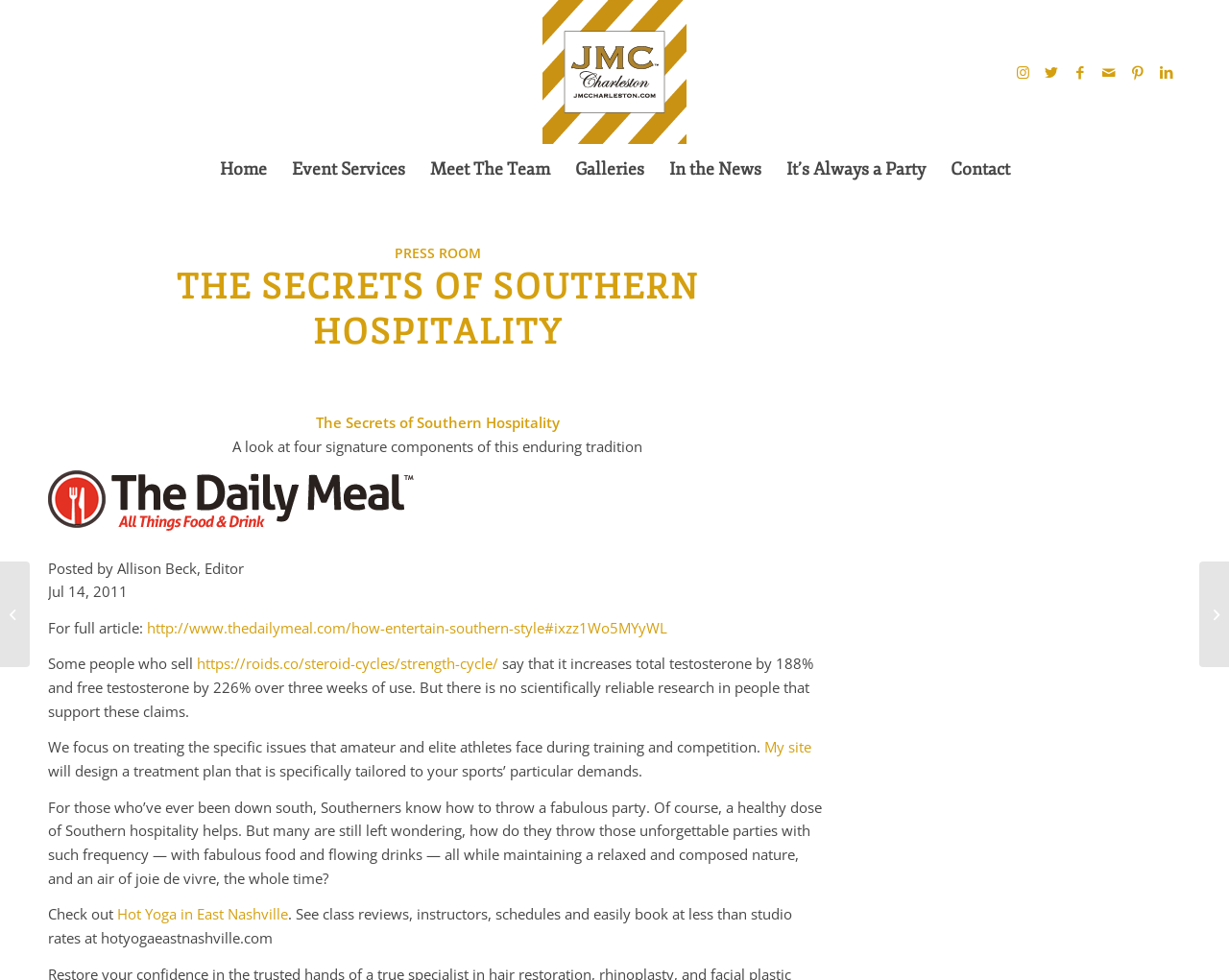Please determine the primary heading and provide its text.

THE SECRETS OF SOUTHERN HOSPITALITY